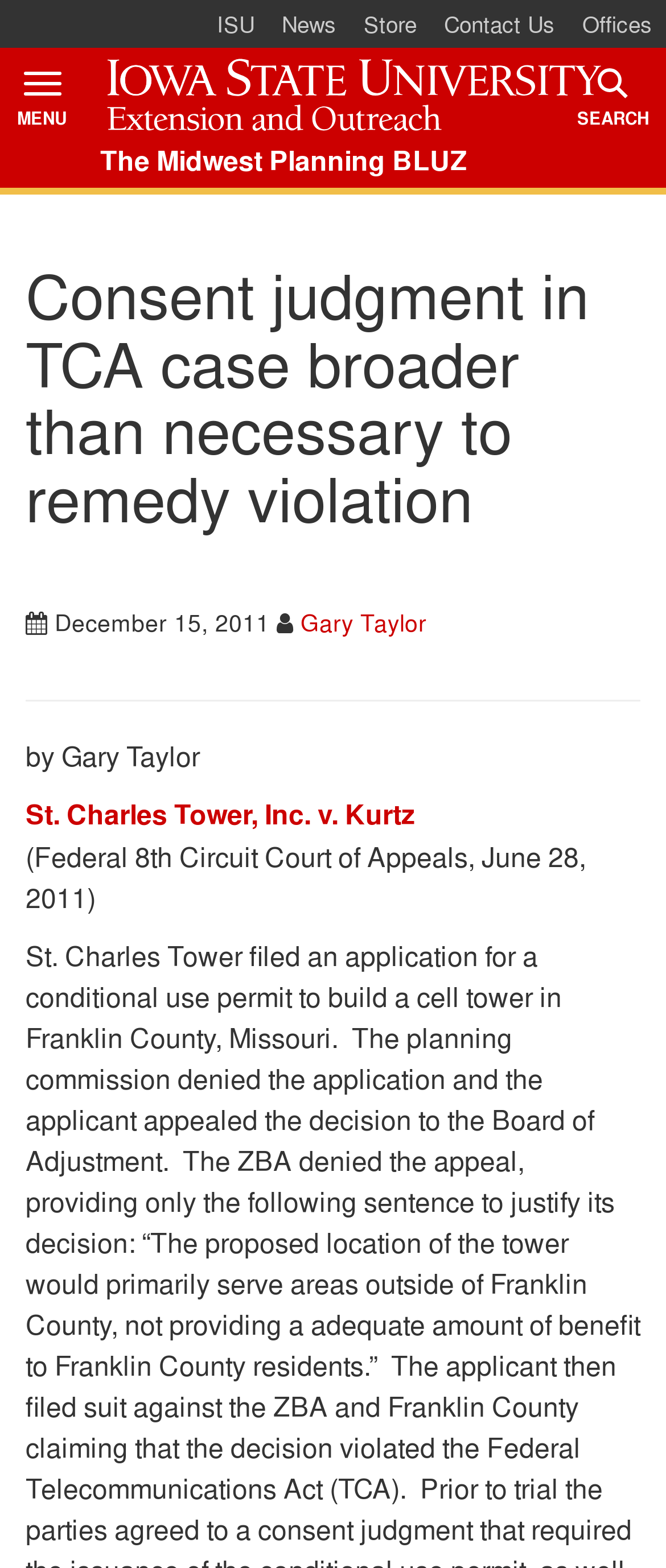Could you specify the bounding box coordinates for the clickable section to complete the following instruction: "toggle MENU"?

[0.0, 0.03, 0.126, 0.096]